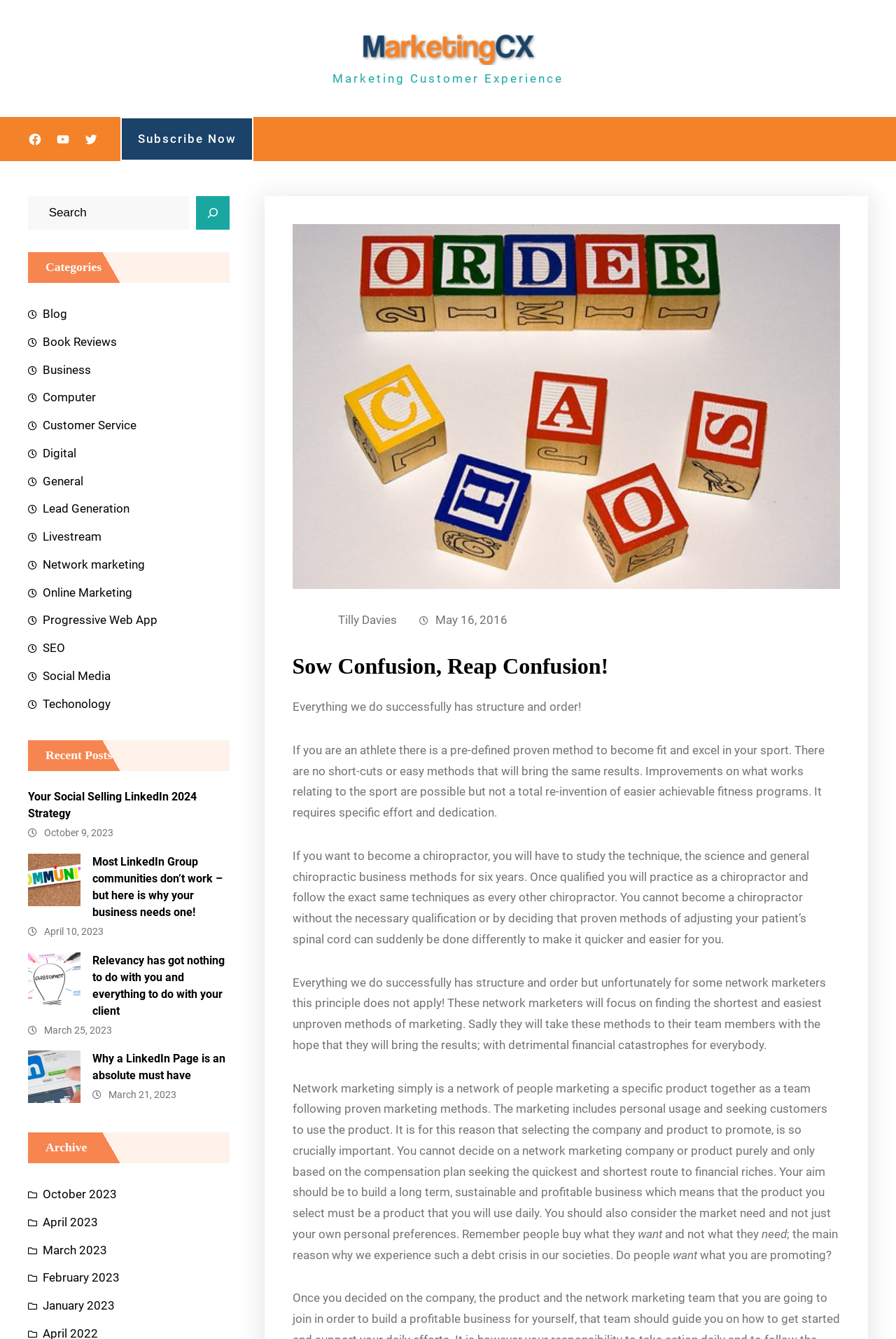Look at the image and give a detailed response to the following question: What is the website's name?

The website's name is 'MarketingCX' which can be found in the link element with the text 'MarketingCX' at the top of the webpage.